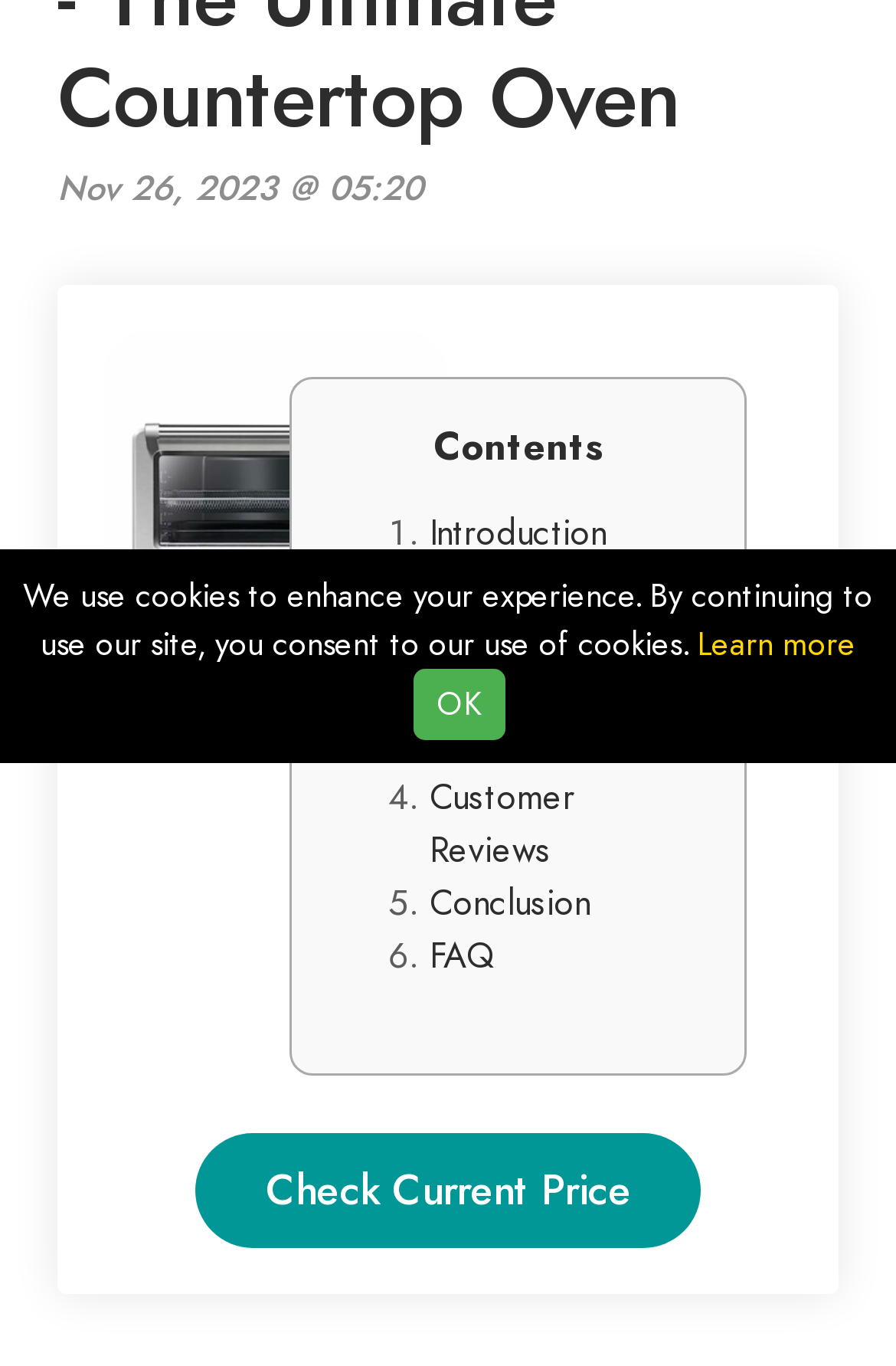Determine the bounding box coordinates of the UI element described by: "Pros and Cons".

[0.479, 0.488, 0.628, 0.562]